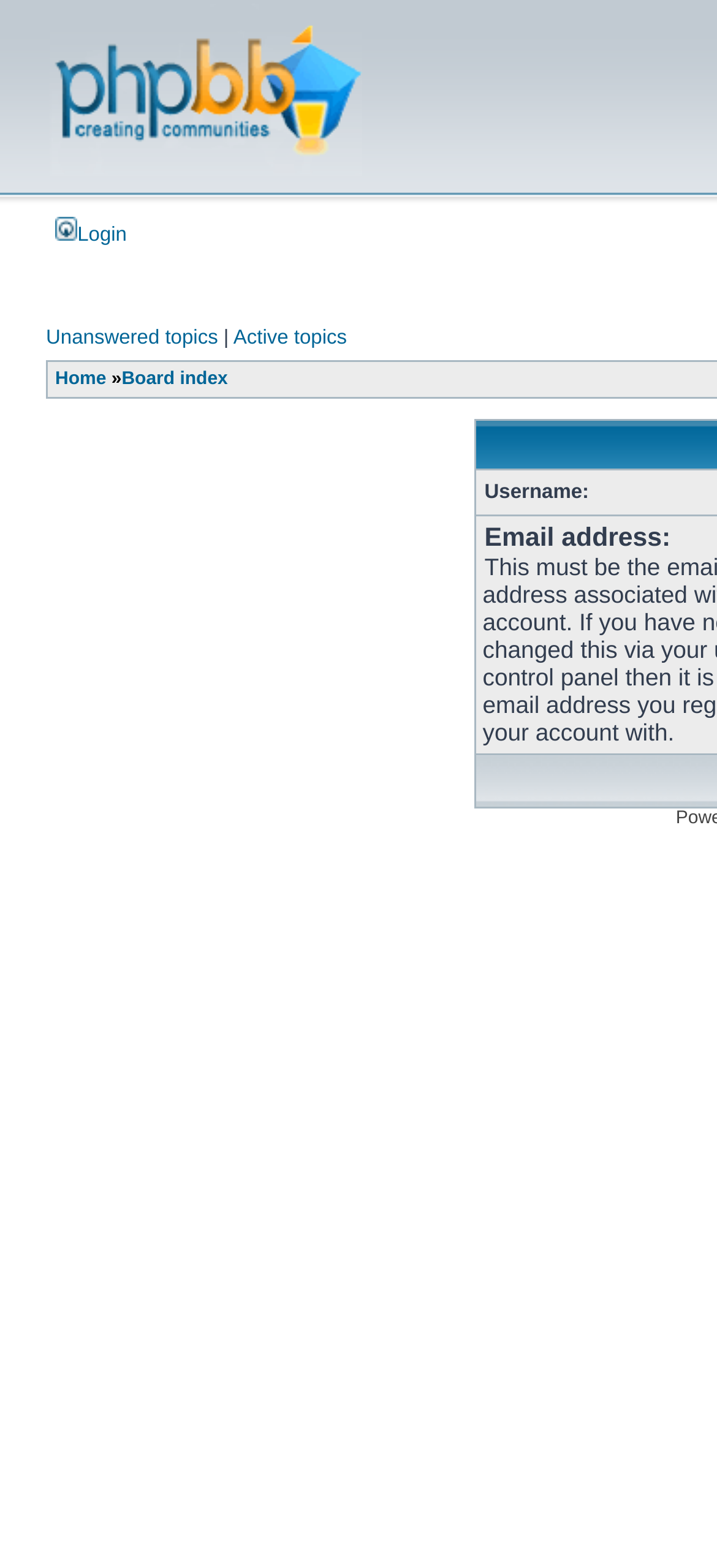How many table cells are in the top row?
From the image, provide a succinct answer in one word or a short phrase.

3